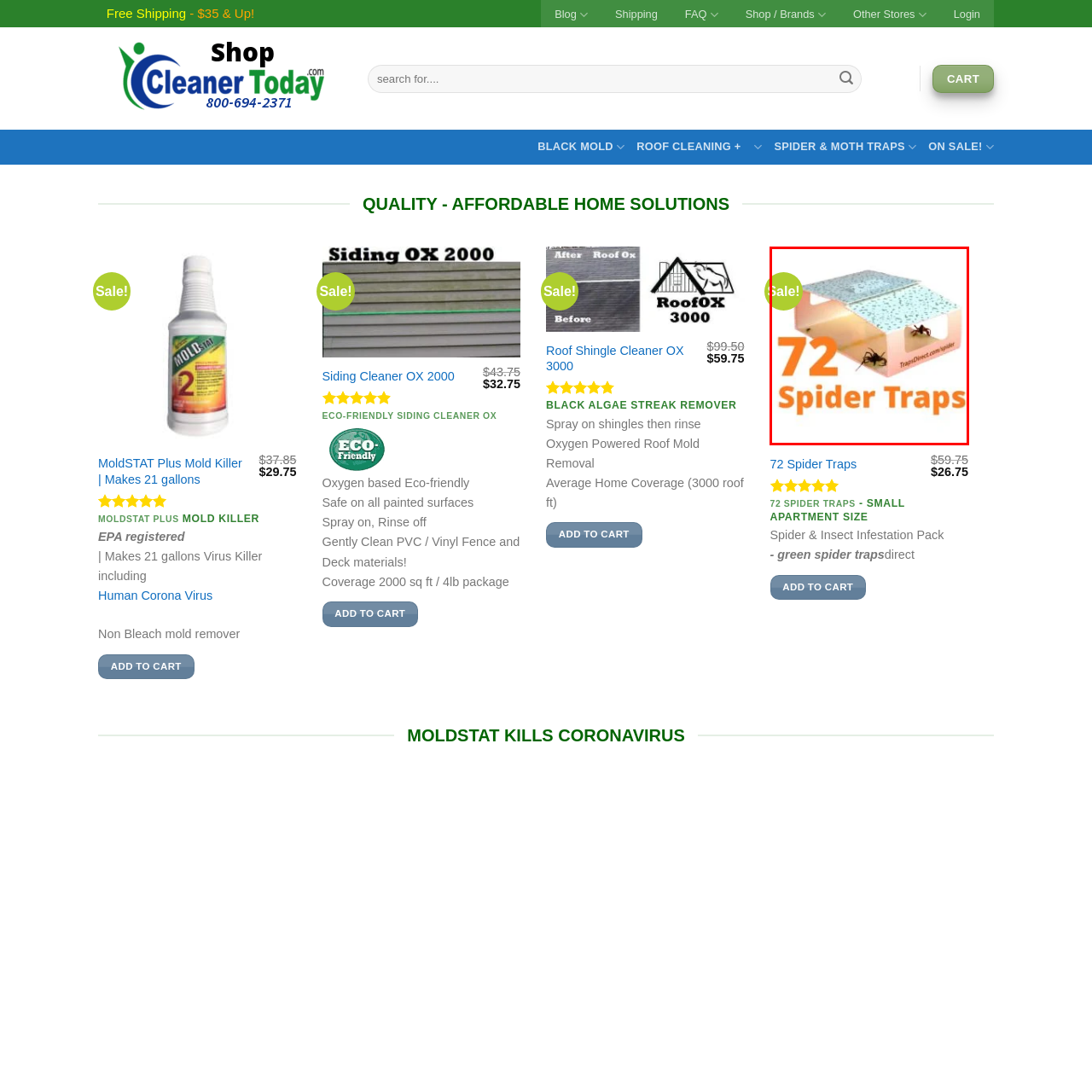What is the ideal space for using this product?
Examine the content inside the red bounding box and give a comprehensive answer to the question.

According to the caption, this product is ideal for small spaces, such as apartments, providing a convenient way to manage spider infestations effectively.